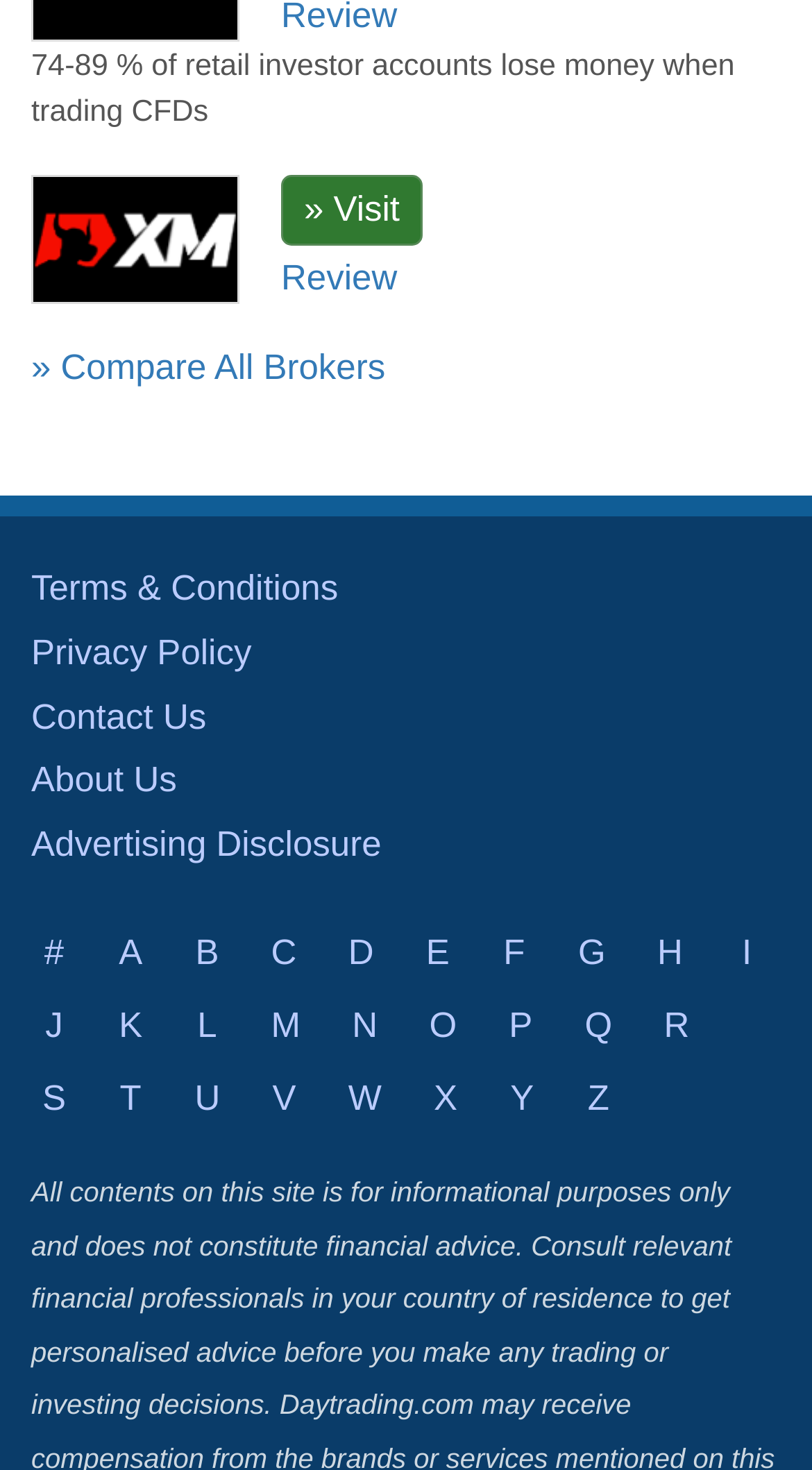Examine the screenshot and answer the question in as much detail as possible: How many links are there in the footer section?

The footer section of the webpage contains a series of links, starting from 'Terms & Conditions' to 'Z'. By counting these links, we can determine that there are 26 links in the footer section.